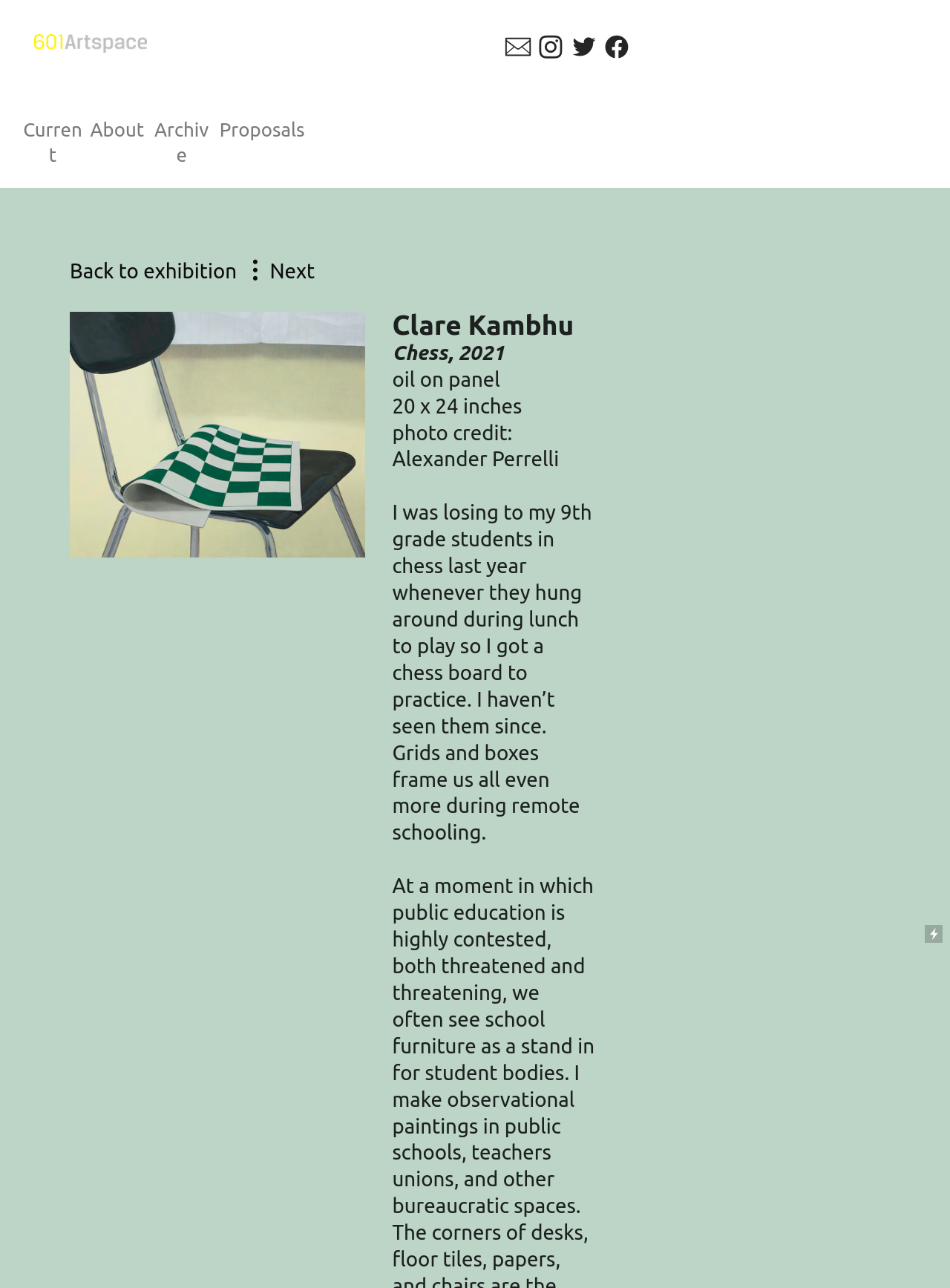Respond with a single word or phrase to the following question: What is the subject of the artwork?

Chess